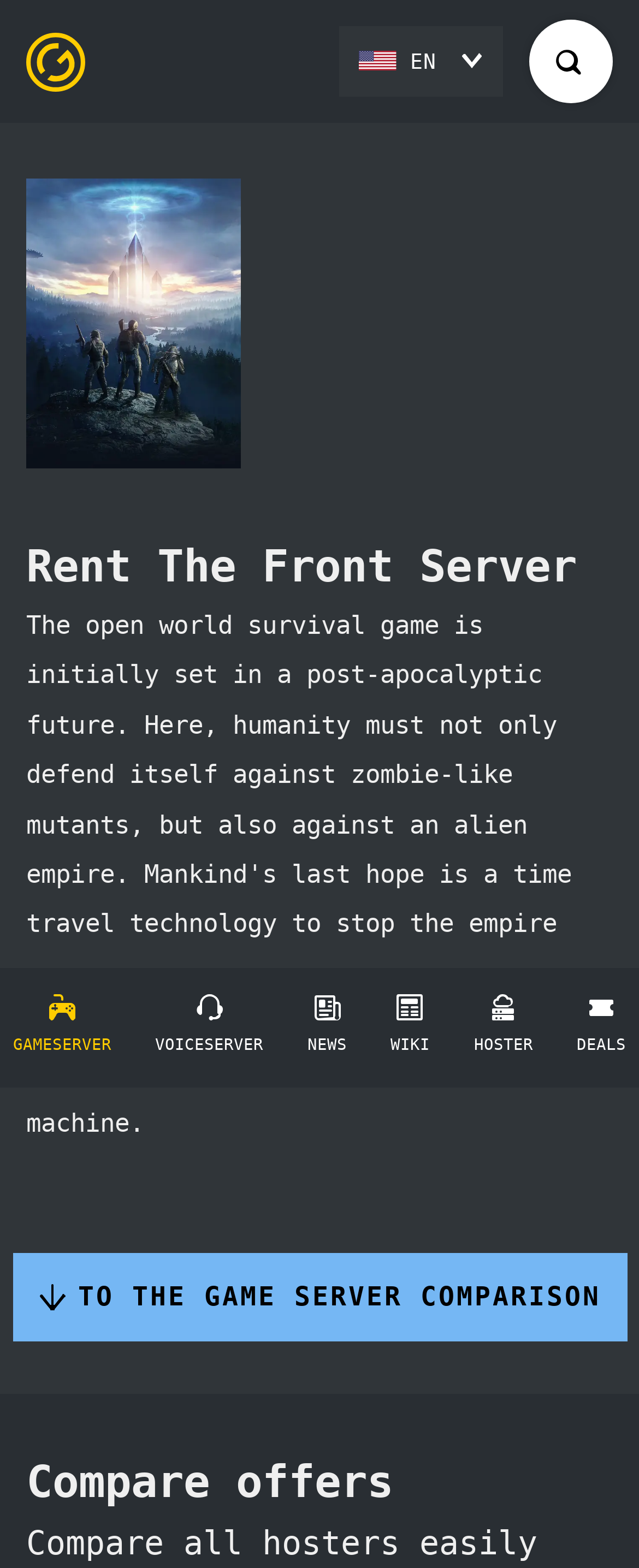Can you determine the bounding box coordinates of the area that needs to be clicked to fulfill the following instruction: "Click on the DEALS link"?

[0.903, 0.634, 0.979, 0.677]